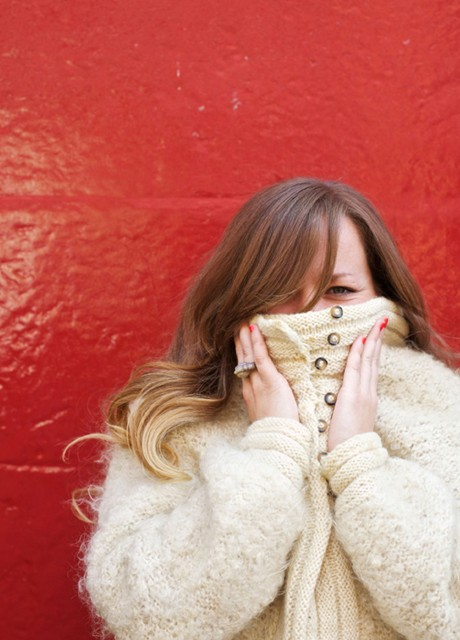What is the woman doing with her hands?
Look at the image and respond with a one-word or short-phrase answer.

concealing her face